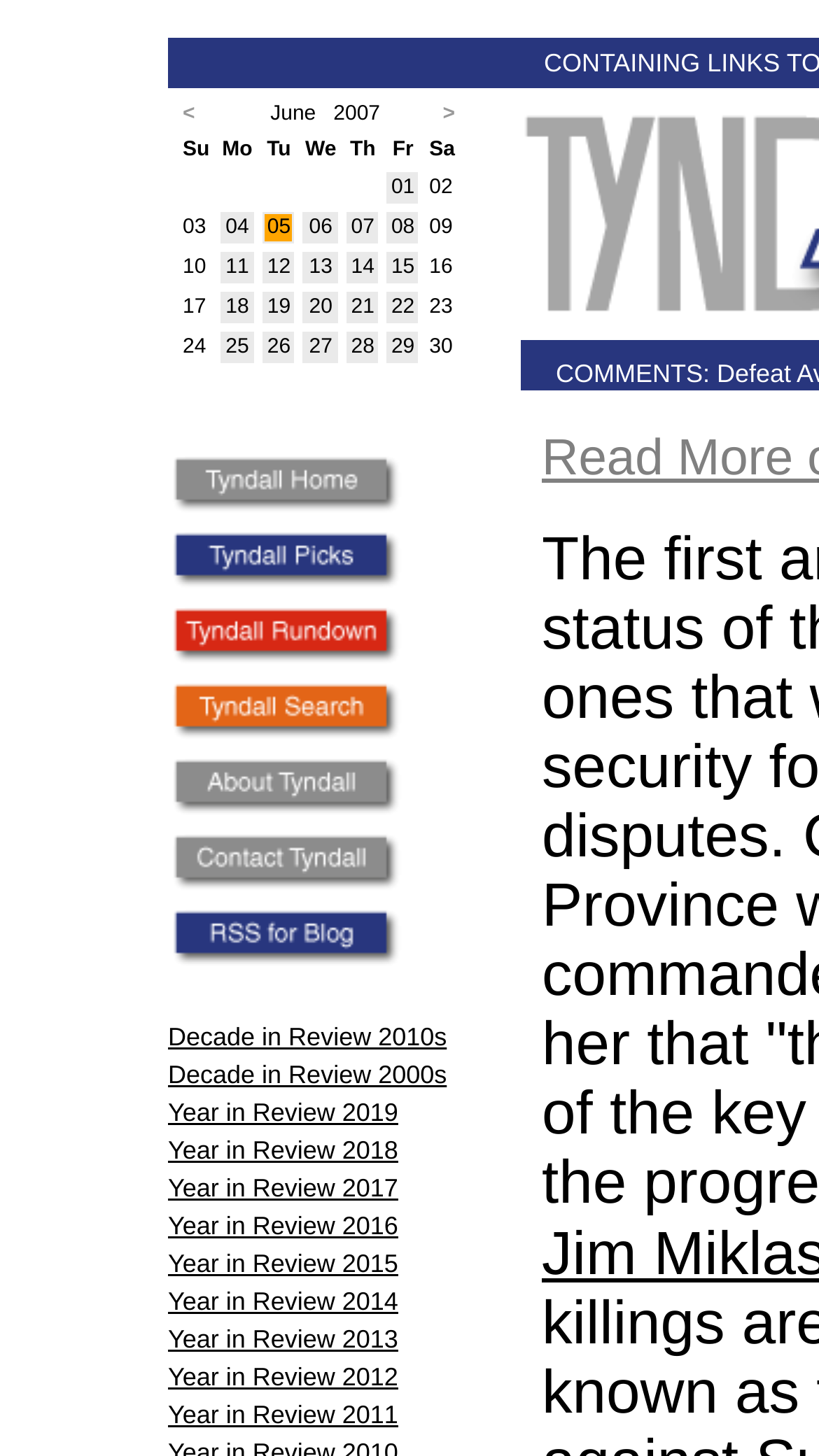What is the month displayed in the table?
Give a detailed and exhaustive answer to the question.

The table has a header cell with the text 'June 2007', which indicates that the month displayed in the table is June.